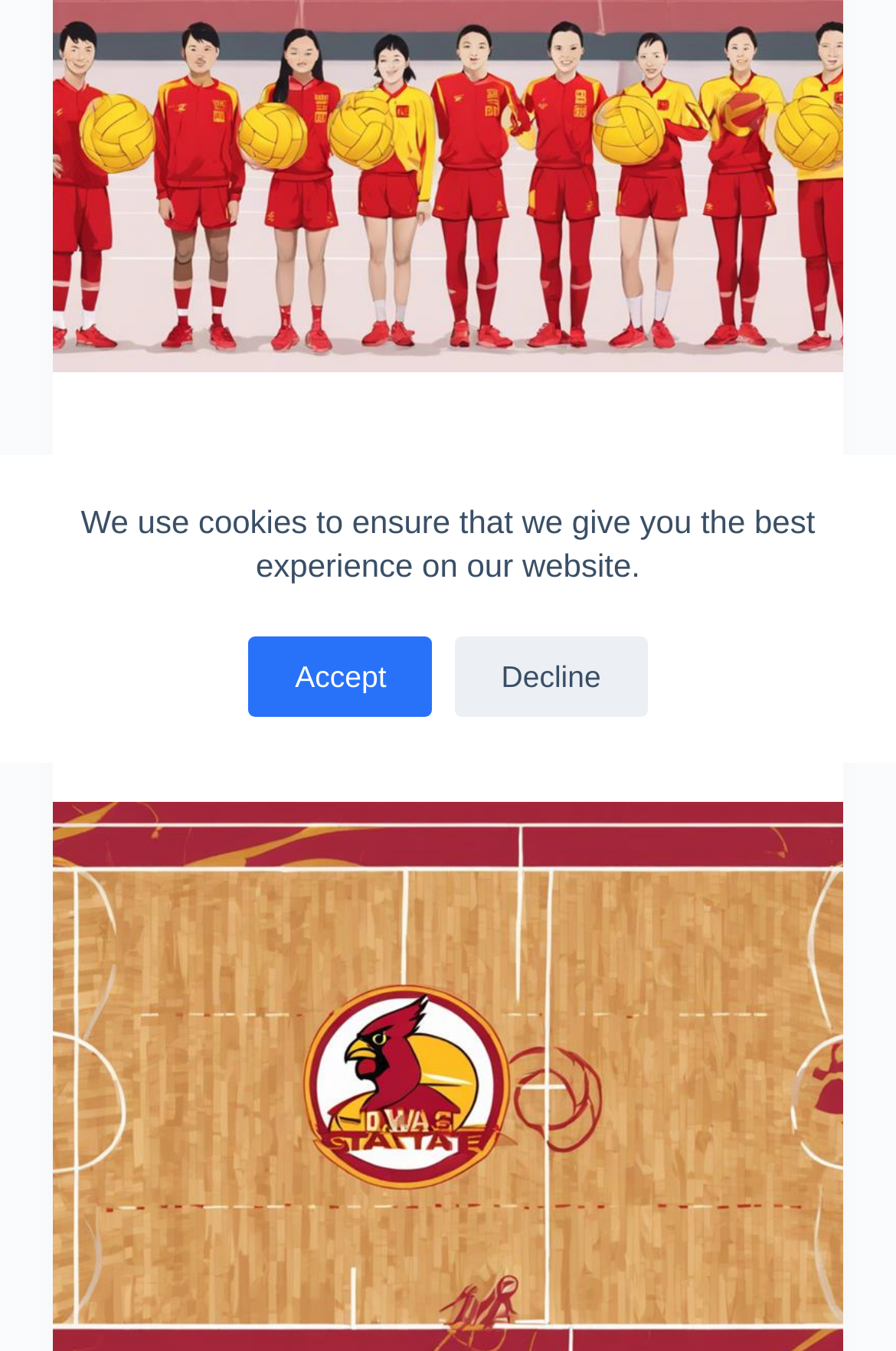Predict the bounding box for the UI component with the following description: "Imprint".

None